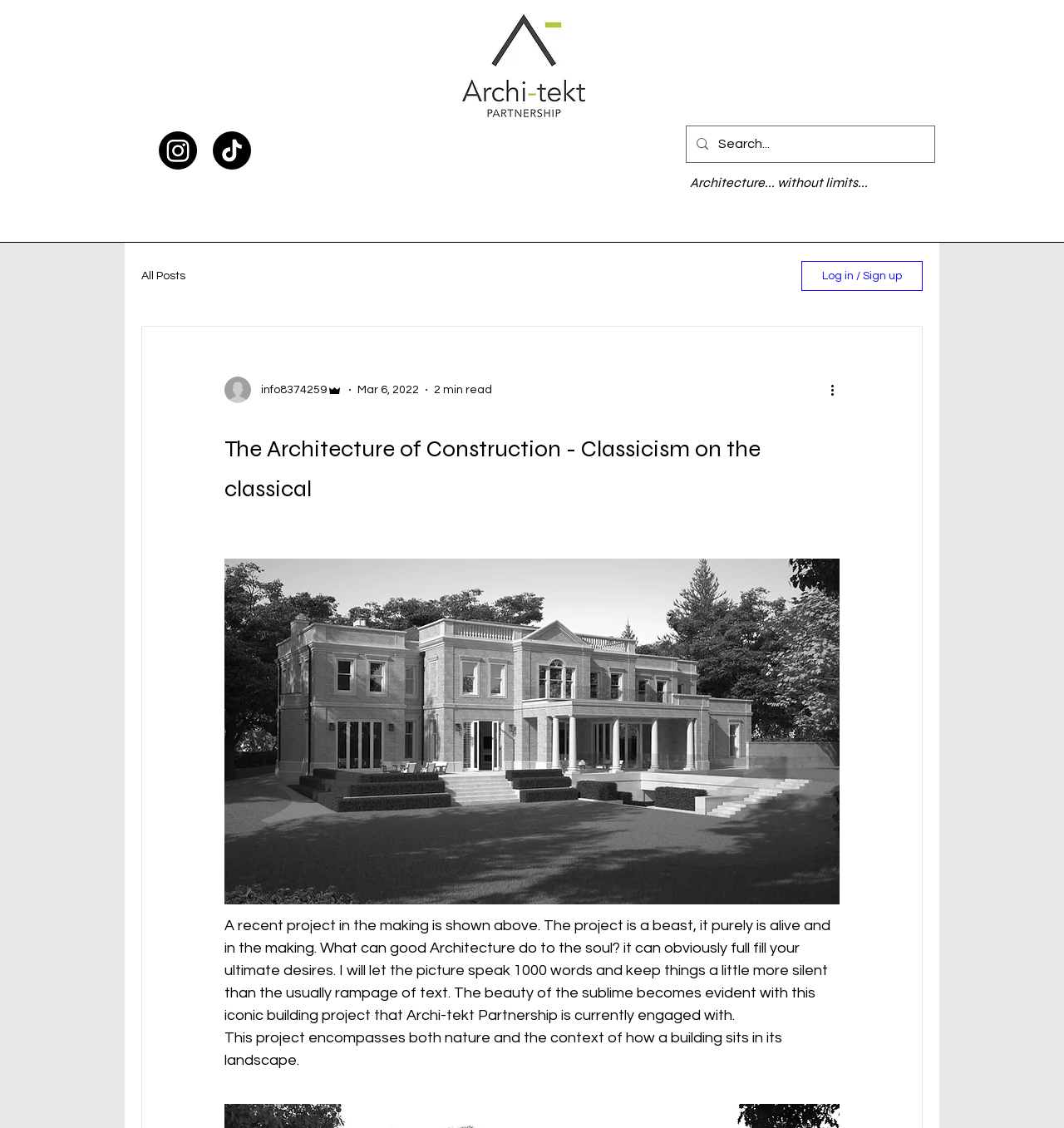Provide a comprehensive caption for the webpage.

The webpage is about architecture, specifically showcasing a recent project. At the top left, there is a social bar with links to Instagram and TikTok, each accompanied by an image. To the right of the social bar, there is a logo image. Below the logo, there is a search bar with a magnifying glass icon and a search box where users can input text.

The main content of the webpage is divided into two sections. On the left, there is a navigation menu with links to HOME, ABOUT, CONTACT, and BLOG. Below the navigation menu, there is a section dedicated to the blog, with a link to "All Posts" and a button to log in or sign up.

On the right side of the webpage, there is a heading that reads "Architecture... without limits..." followed by a brief introduction to the project. Below the introduction, there is a large image of the project, which is described as a "beast" that is "alive and in the making." The text accompanying the image explains that the project is a building that encompasses both nature and its context in the landscape.

There are several other elements on the webpage, including a writer's picture, information about the admin, and details about the post, such as the date and reading time. At the bottom right, there is a button to perform more actions.